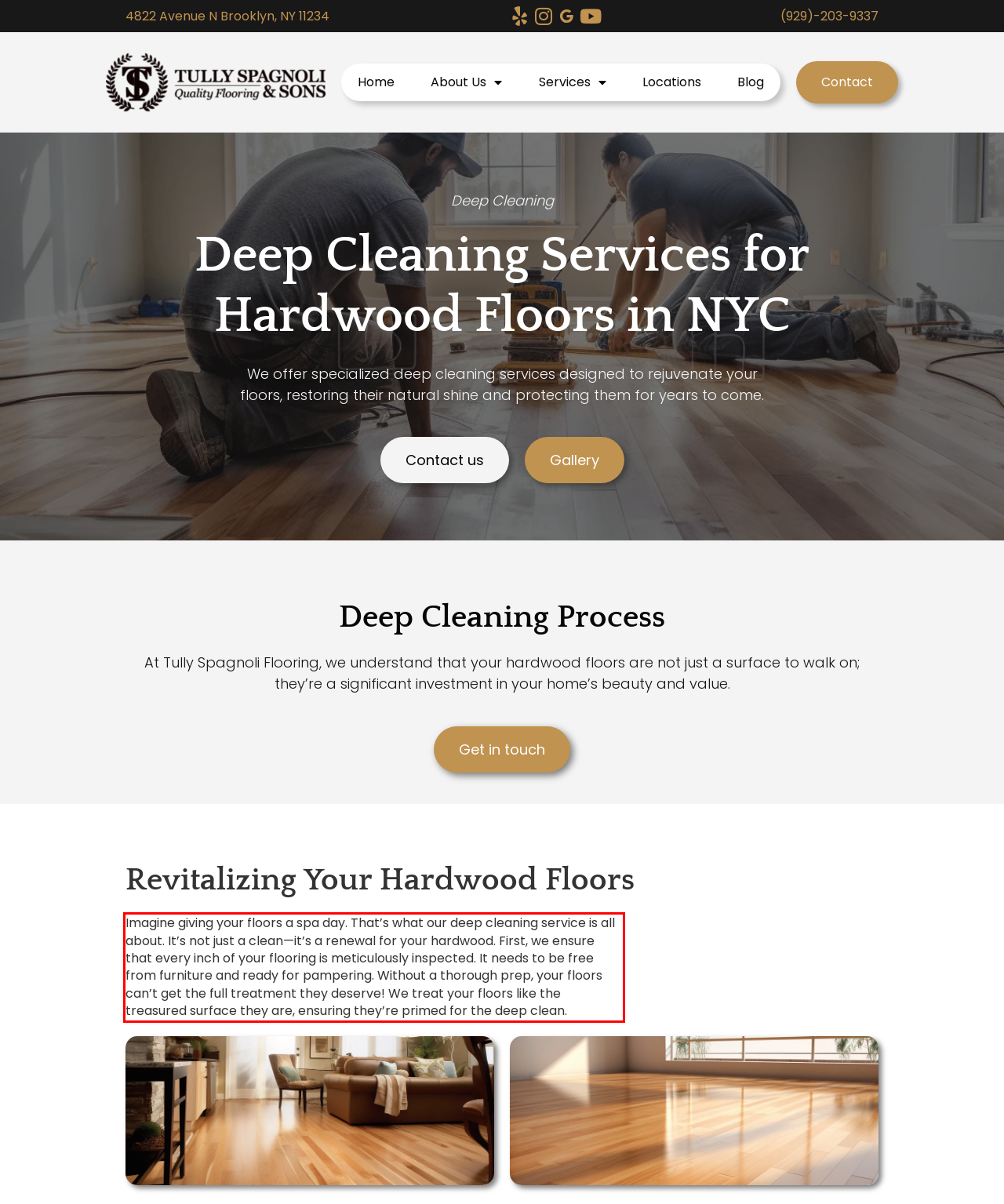Look at the provided screenshot of the webpage and perform OCR on the text within the red bounding box.

Imagine giving your floors a spa day. That’s what our deep cleaning service is all about. It’s not just a clean—it’s a renewal for your hardwood. First, we ensure that every inch of your flooring is meticulously inspected. It needs to be free from furniture and ready for pampering. Without a thorough prep, your floors can’t get the full treatment they deserve! We treat your floors like the treasured surface they are, ensuring they’re primed for the deep clean.